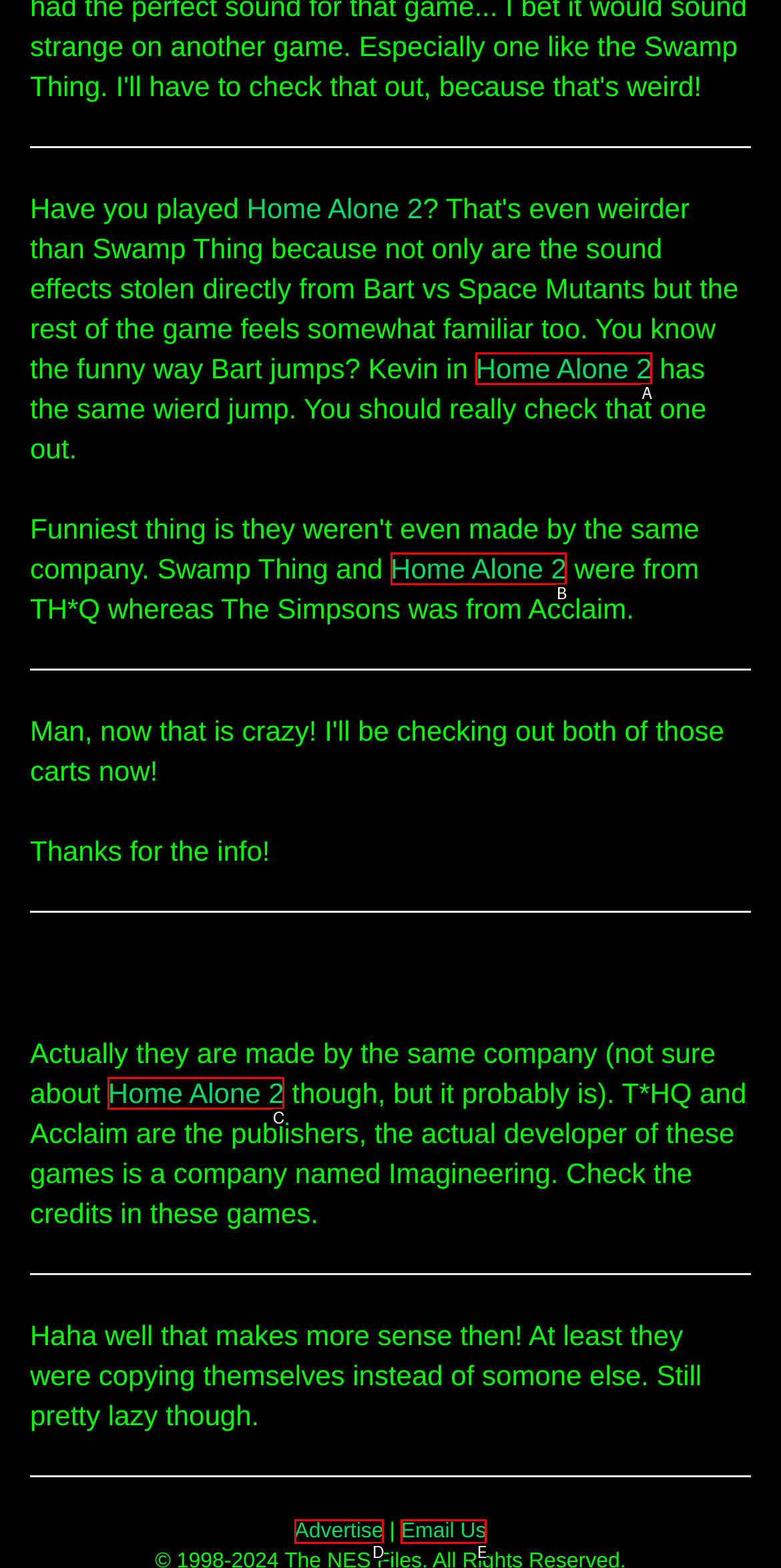From the description: Home Alone 2, identify the option that best matches and reply with the letter of that option directly.

C